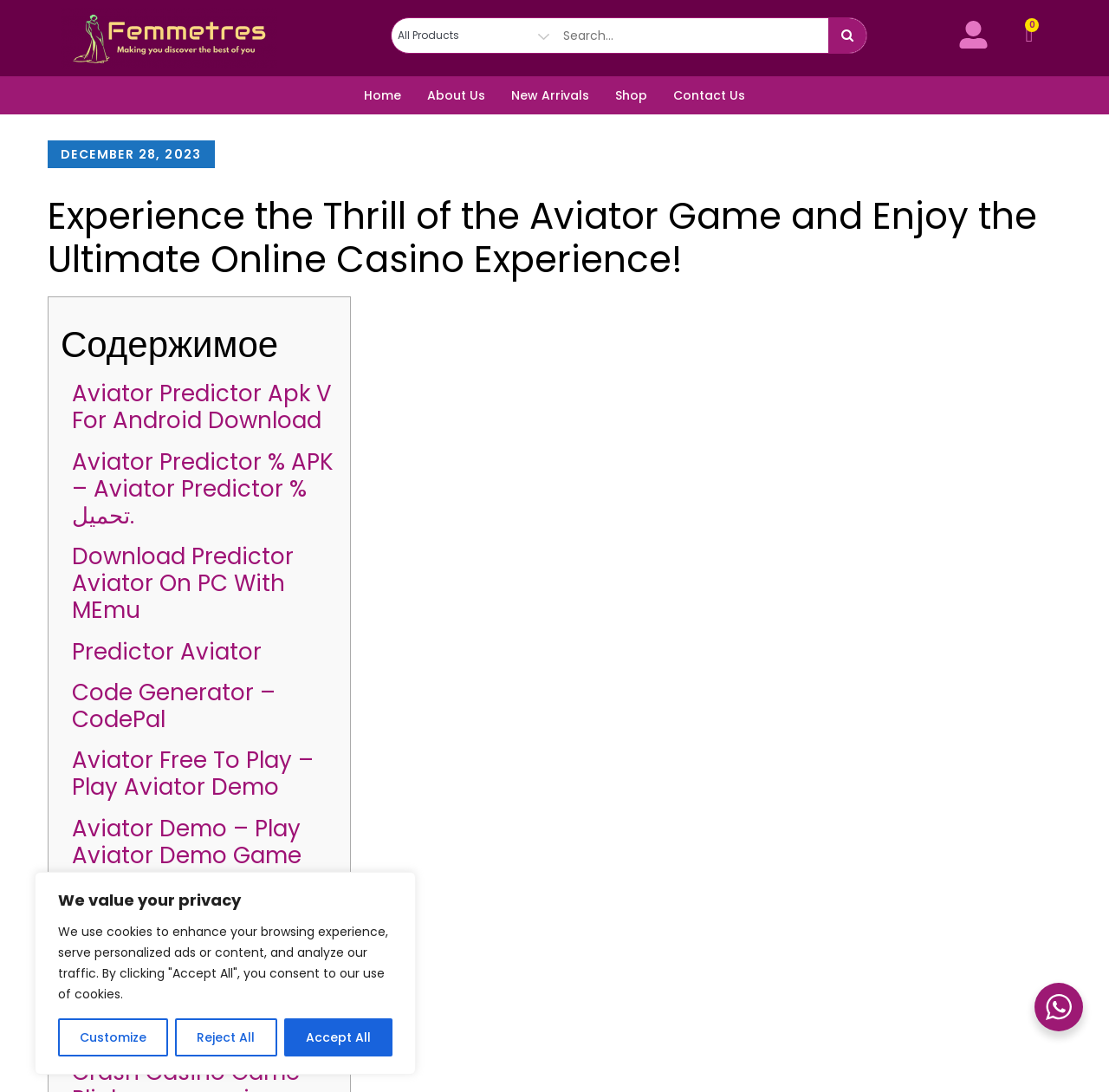Identify the bounding box of the UI component described as: "Home".

[0.316, 0.07, 0.373, 0.105]